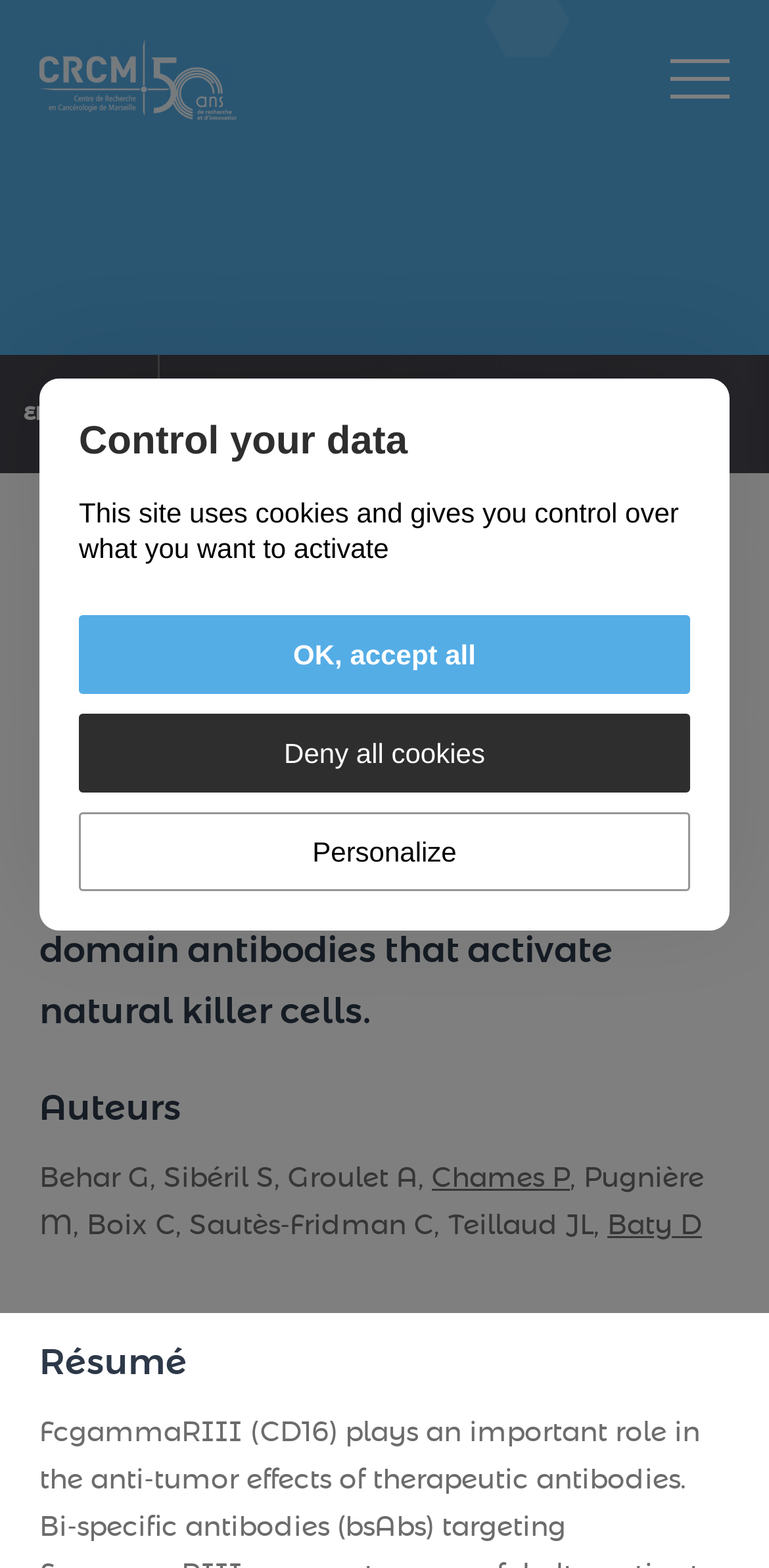Please provide the bounding box coordinate of the region that matches the element description: OK, accept all. Coordinates should be in the format (top-left x, top-left y, bottom-right x, bottom-right y) and all values should be between 0 and 1.

[0.103, 0.392, 0.897, 0.443]